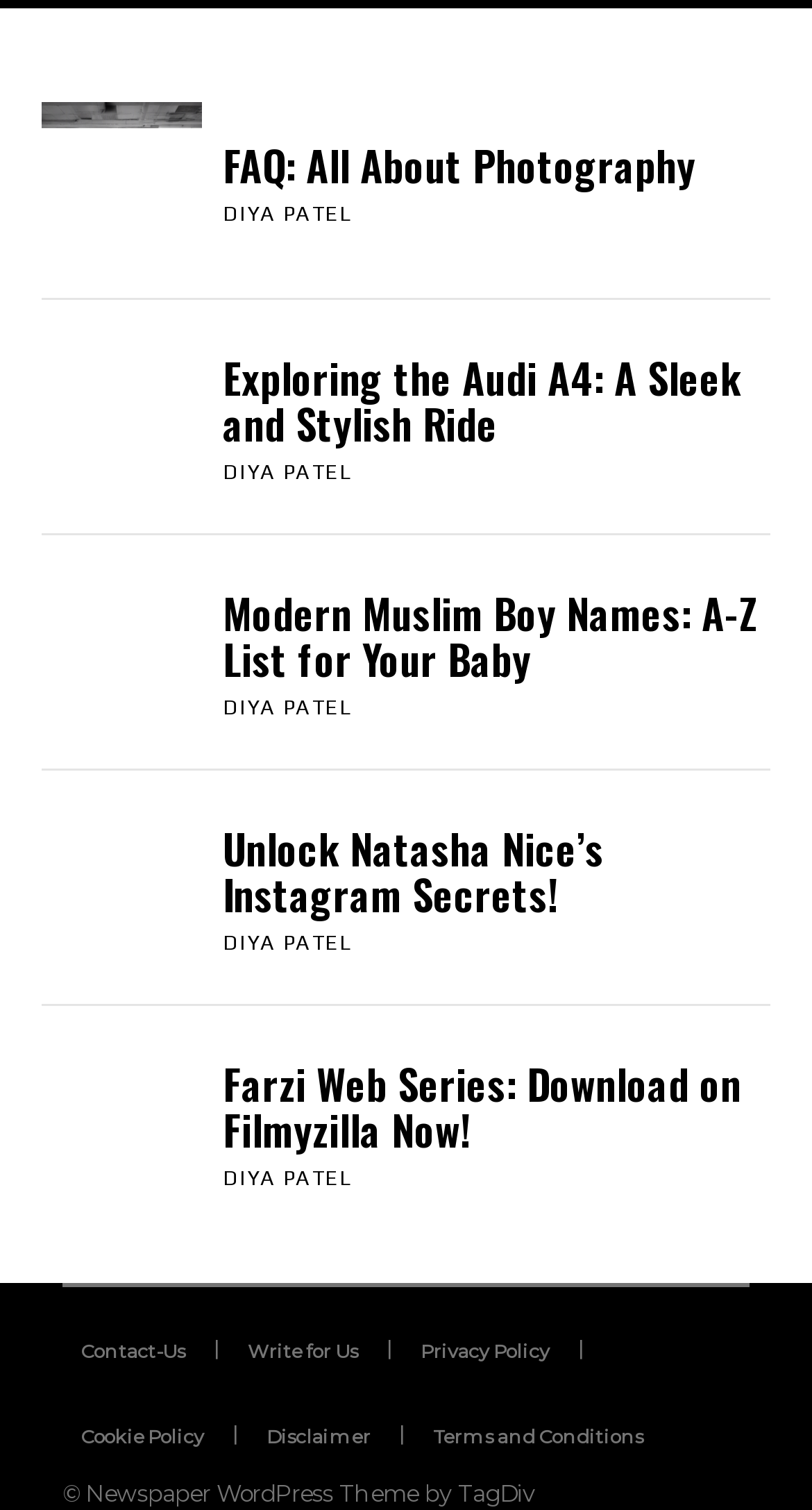Extract the bounding box for the UI element that matches this description: "title="Unlock Natasha Nice’s Instagram Secrets!"".

[0.051, 0.535, 0.249, 0.641]